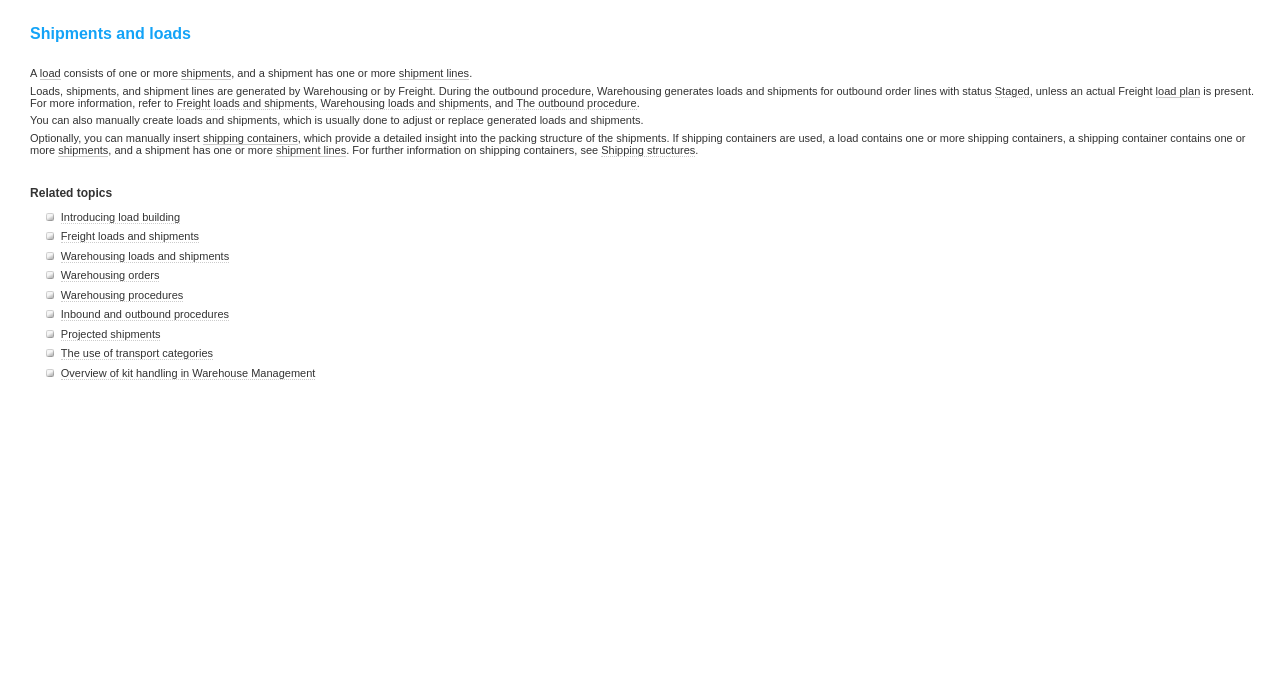Generate the text of the webpage's primary heading.

Shipments and loads